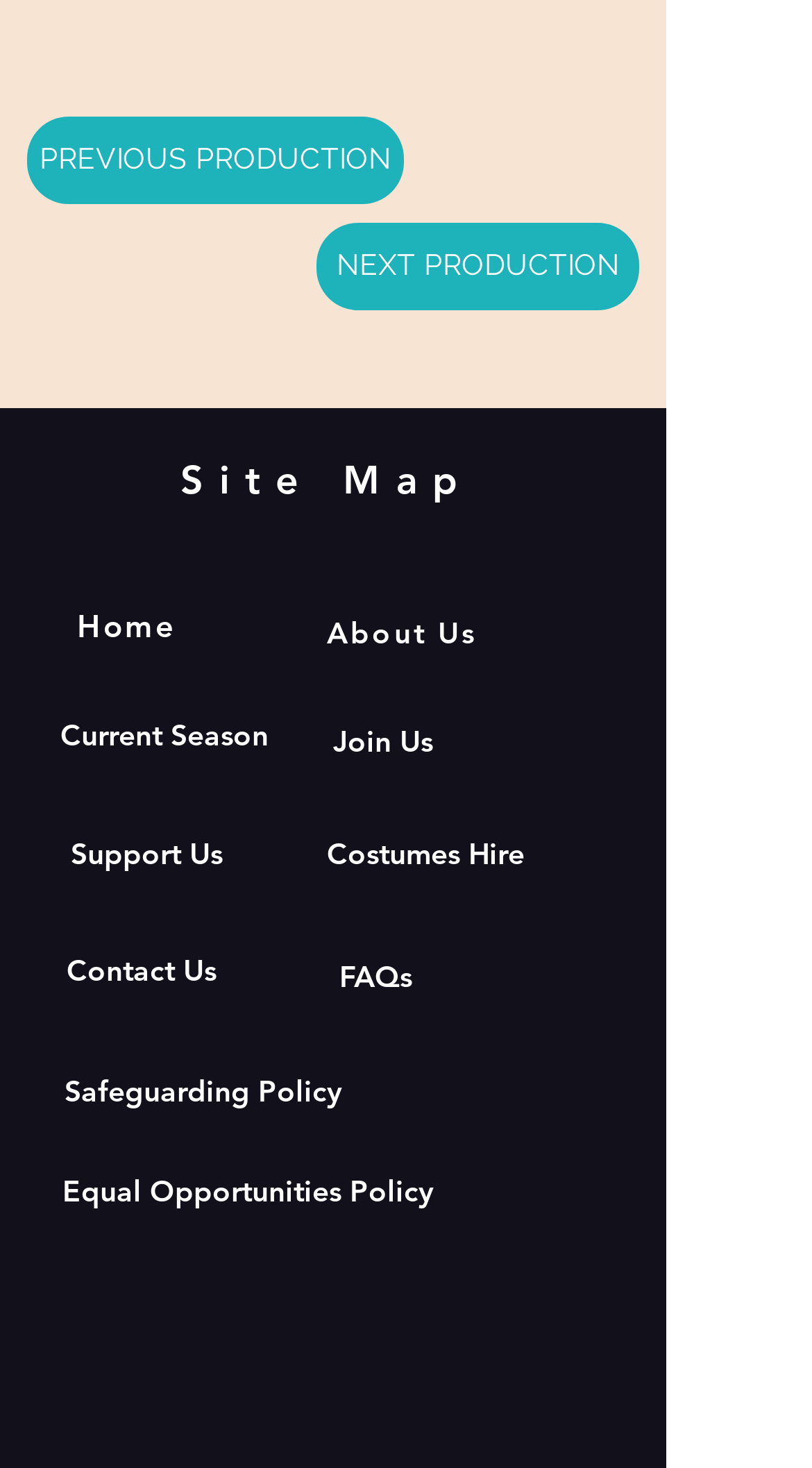What is the name of the theater company?
Please provide a comprehensive answer based on the information in the image.

I inferred this answer by looking at the social media links at the bottom of the page, which mention 'Dulwich Players Facebook Page', 'Dulwich Players Instagram Account', and so on. This suggests that the website is related to a theater company called Dulwich Players.